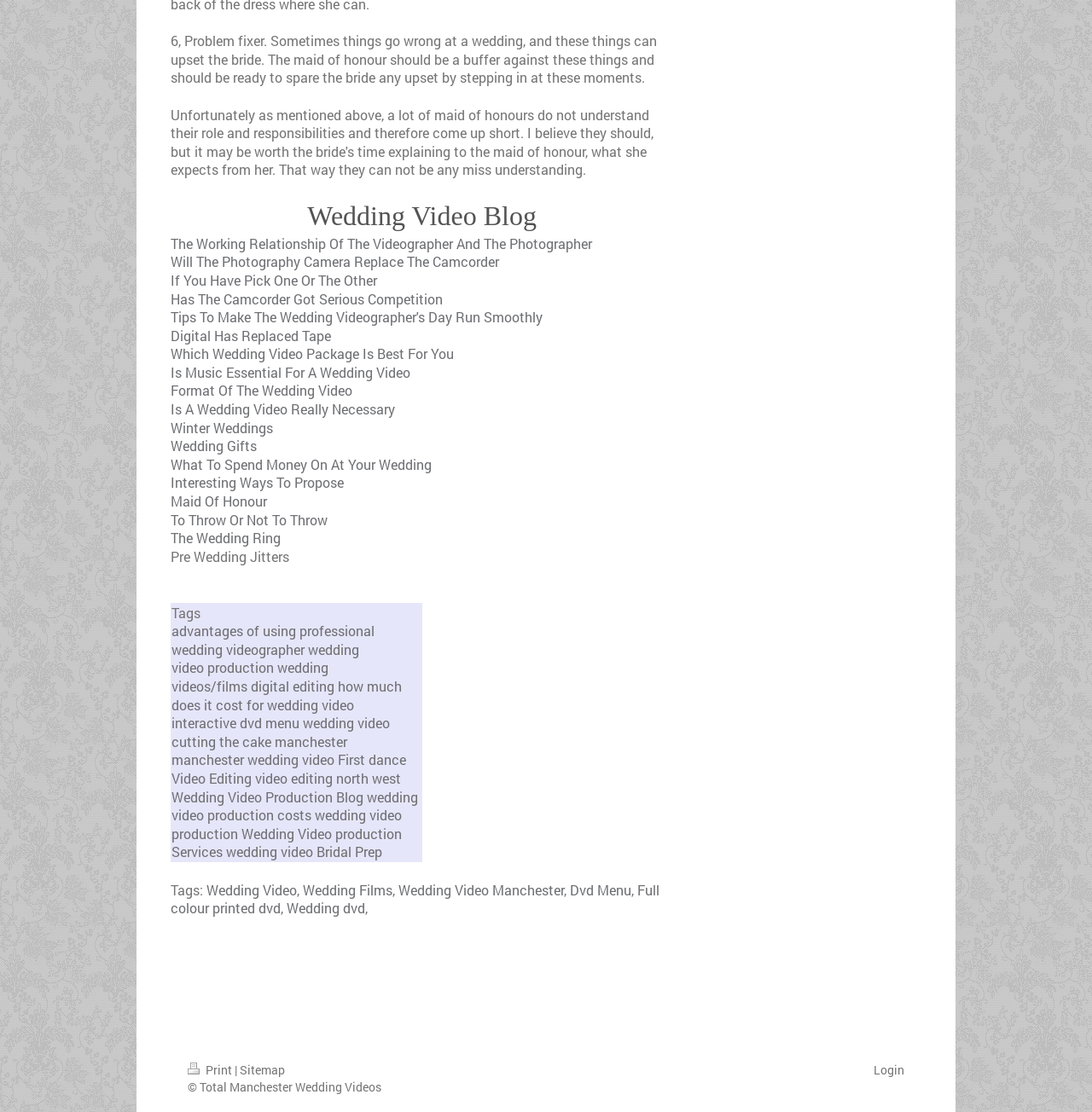Please find the bounding box coordinates of the element that you should click to achieve the following instruction: "Click on 'Login'". The coordinates should be presented as four float numbers between 0 and 1: [left, top, right, bottom].

[0.8, 0.955, 0.828, 0.97]